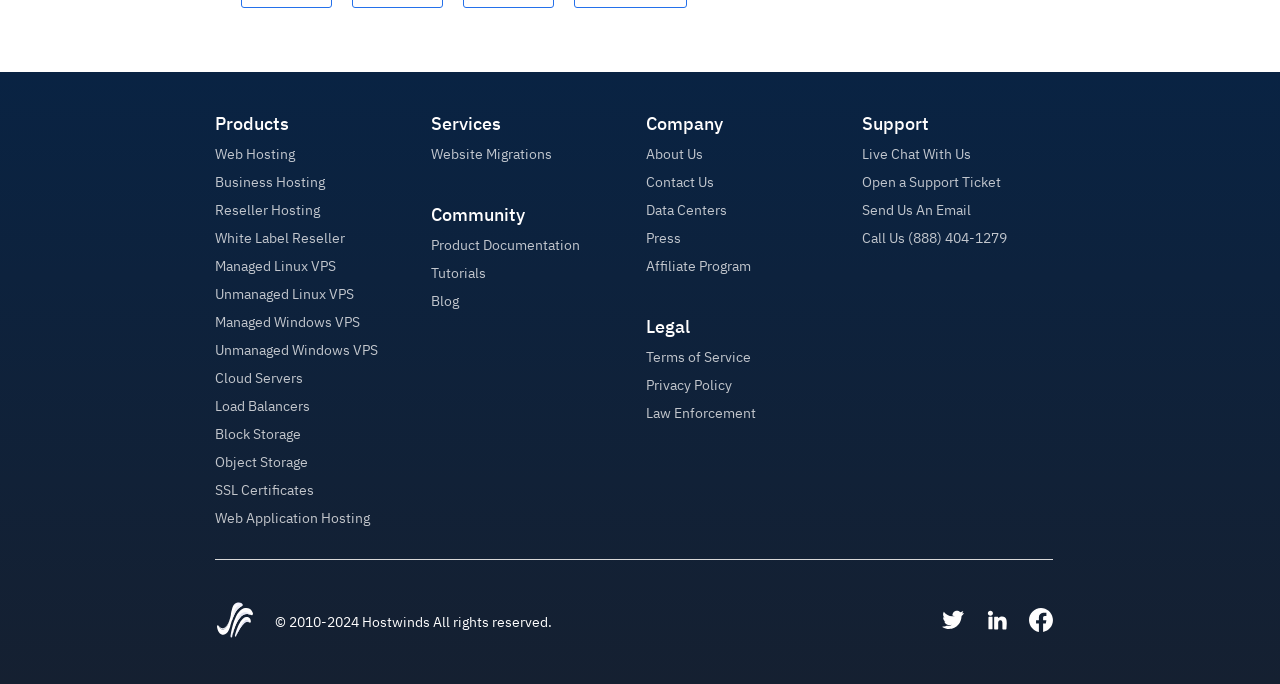Locate the bounding box coordinates for the element described below: "Block Storage". The coordinates must be four float values between 0 and 1, formatted as [left, top, right, bottom].

[0.168, 0.607, 0.235, 0.648]